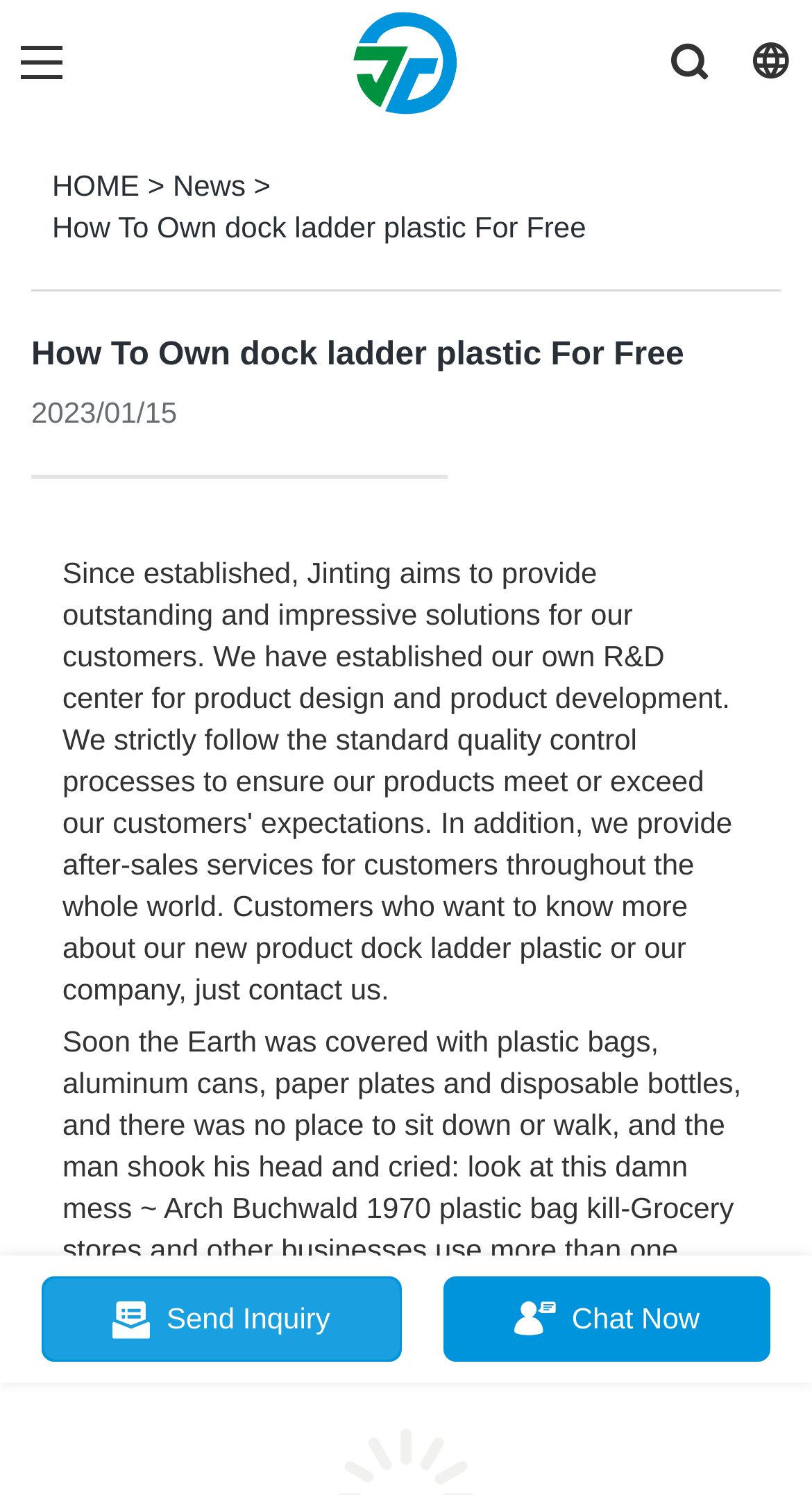Locate and extract the text of the main heading on the webpage.

How To Own dock ladder plastic For Free